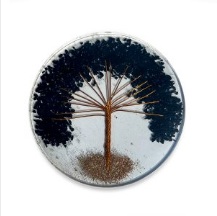Generate a comprehensive description of the image.

The image showcases a beautifully crafted **Black Tourmaline Tree of Life Coaster**. This artistic piece features a striking design of a tree with intricate branches made from copper or gold wire, set against a backdrop of black tourmaline. The coaster's circular shape highlights the tree's elegant silhouette, symbolizing strength and protection. The use of natural materials not only enhances its aesthetic appeal but also imbues it with metaphysical properties often associated with balance and energy grounding. Ideal for adding a touch of natural beauty to any space, this coaster combines functionality and spiritual significance, making it a perfect addition for enthusiasts of crystal healing and orgonite creations.